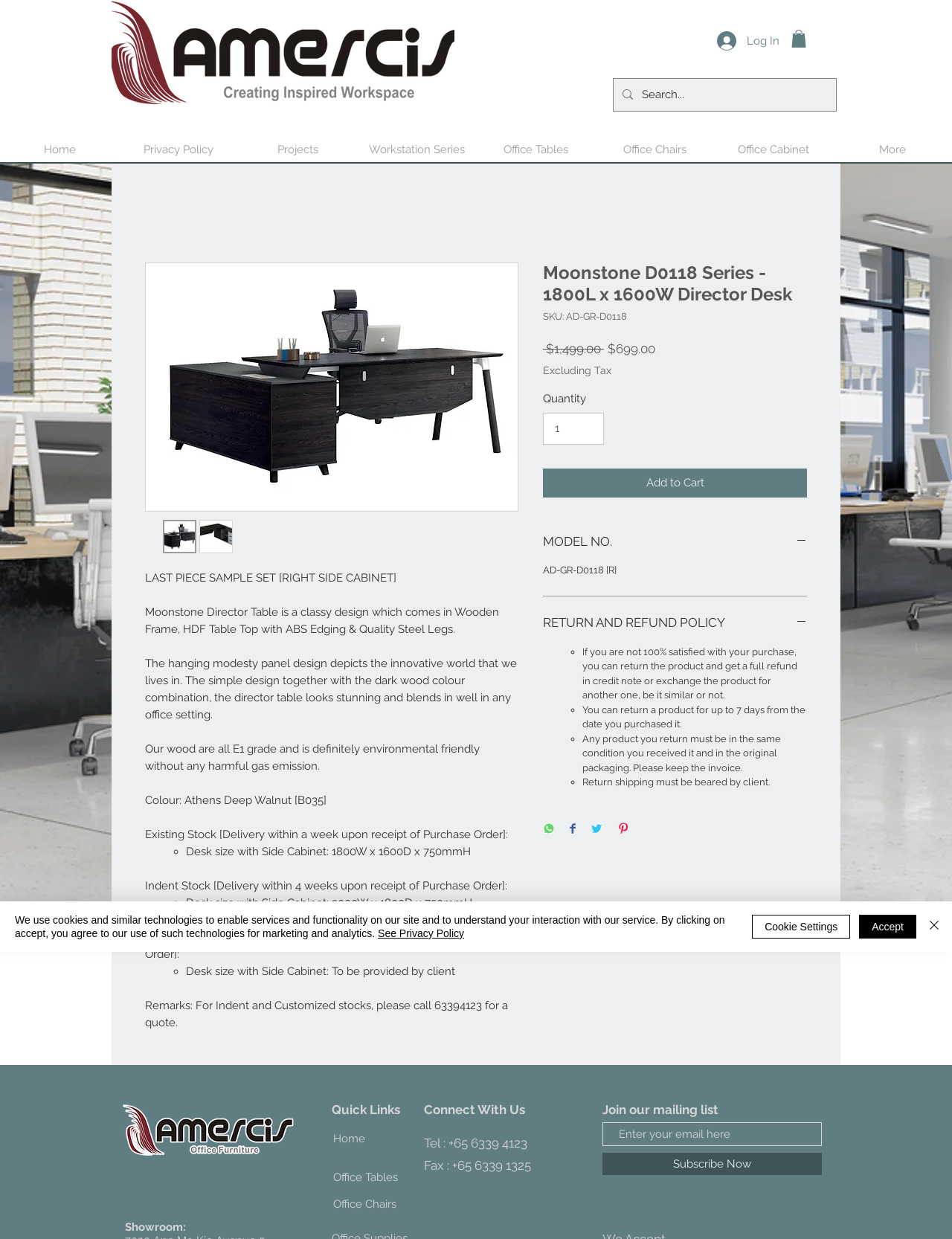Please identify the bounding box coordinates of the clickable area that will allow you to execute the instruction: "Add the product to cart".

[0.57, 0.378, 0.848, 0.401]